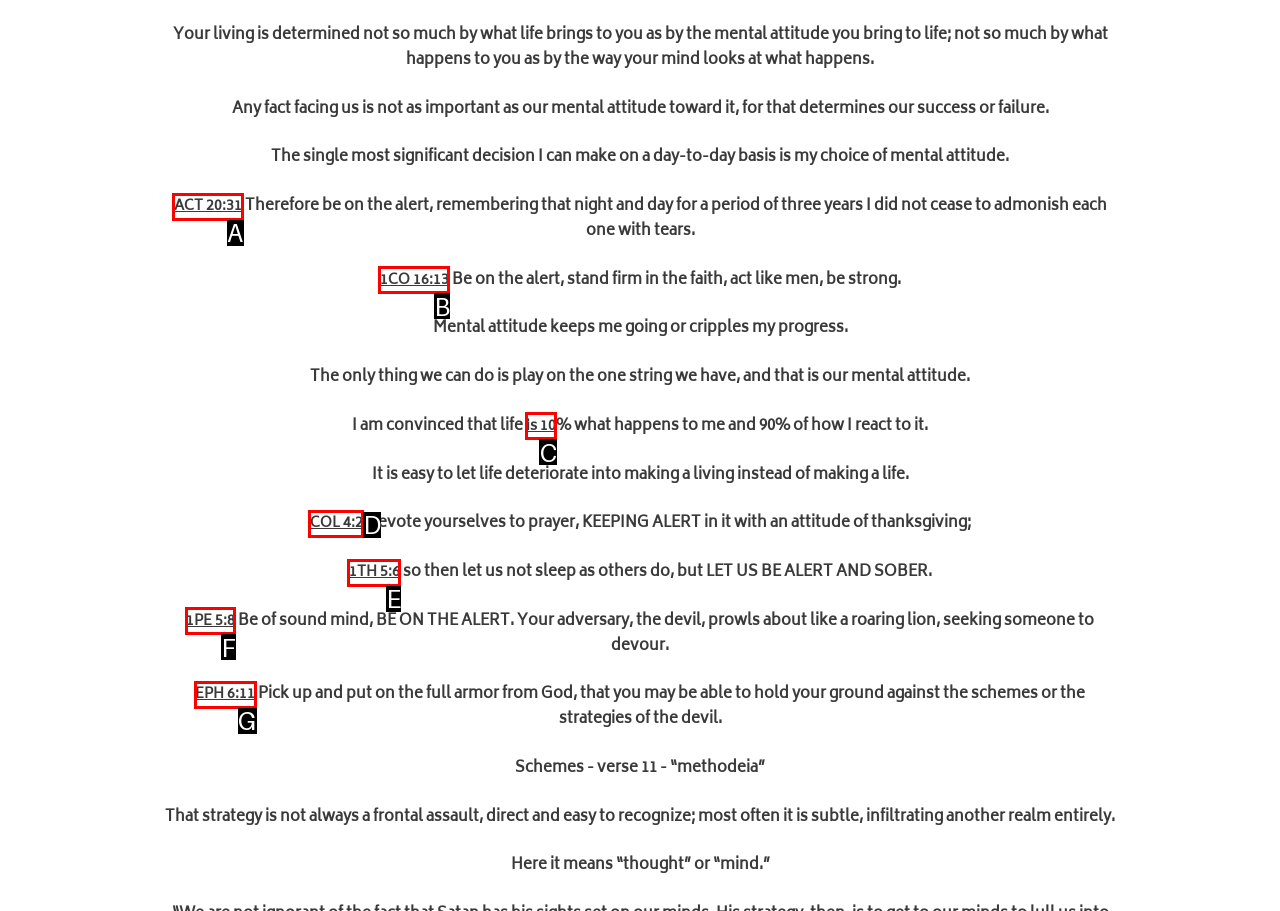Tell me which one HTML element best matches the description: is 10 Answer with the option's letter from the given choices directly.

C